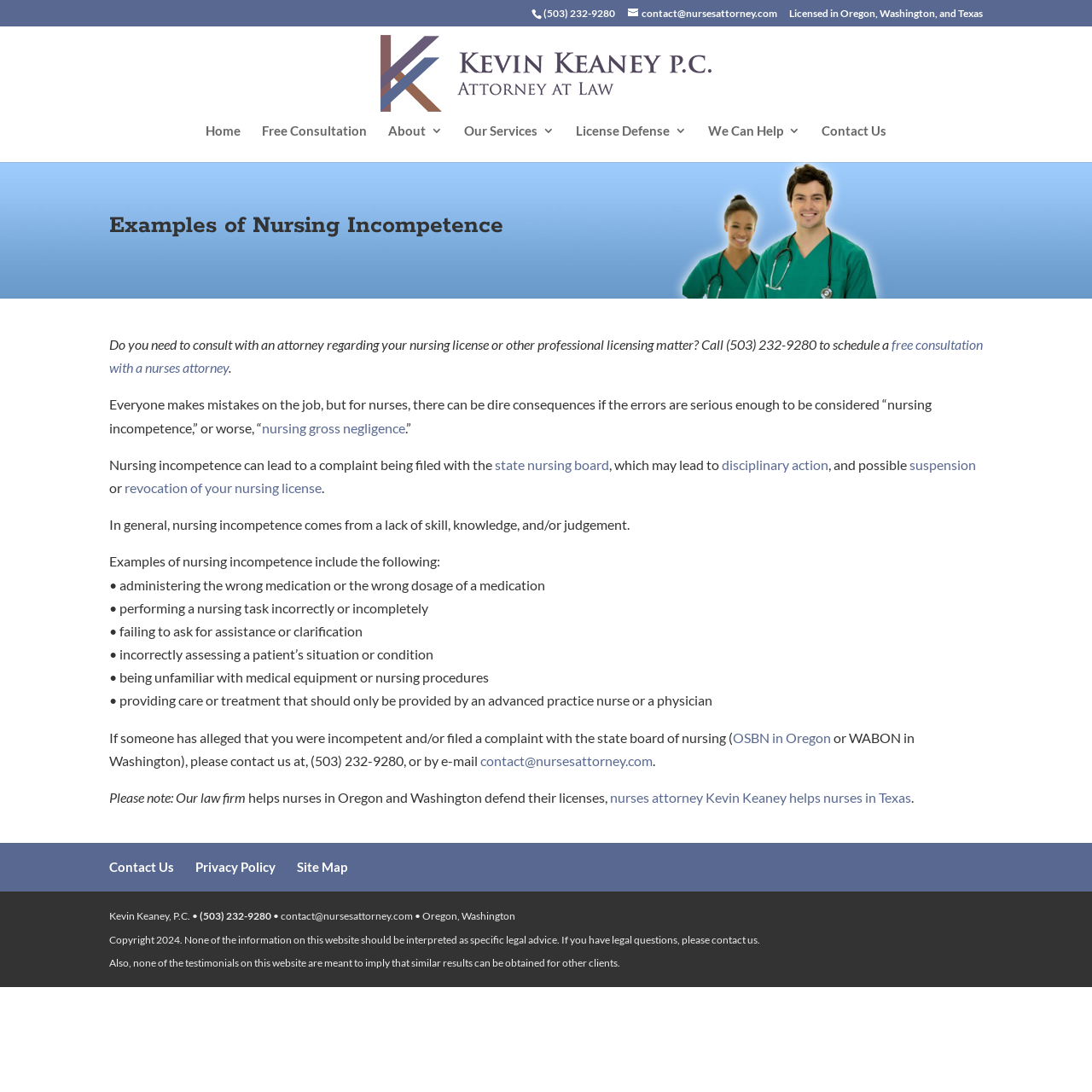Find the bounding box coordinates for the area you need to click to carry out the instruction: "Learn more about the attorney for nurses in Oregon". The coordinates should be four float numbers between 0 and 1, indicated as [left, top, right, bottom].

[0.341, 0.058, 0.659, 0.073]